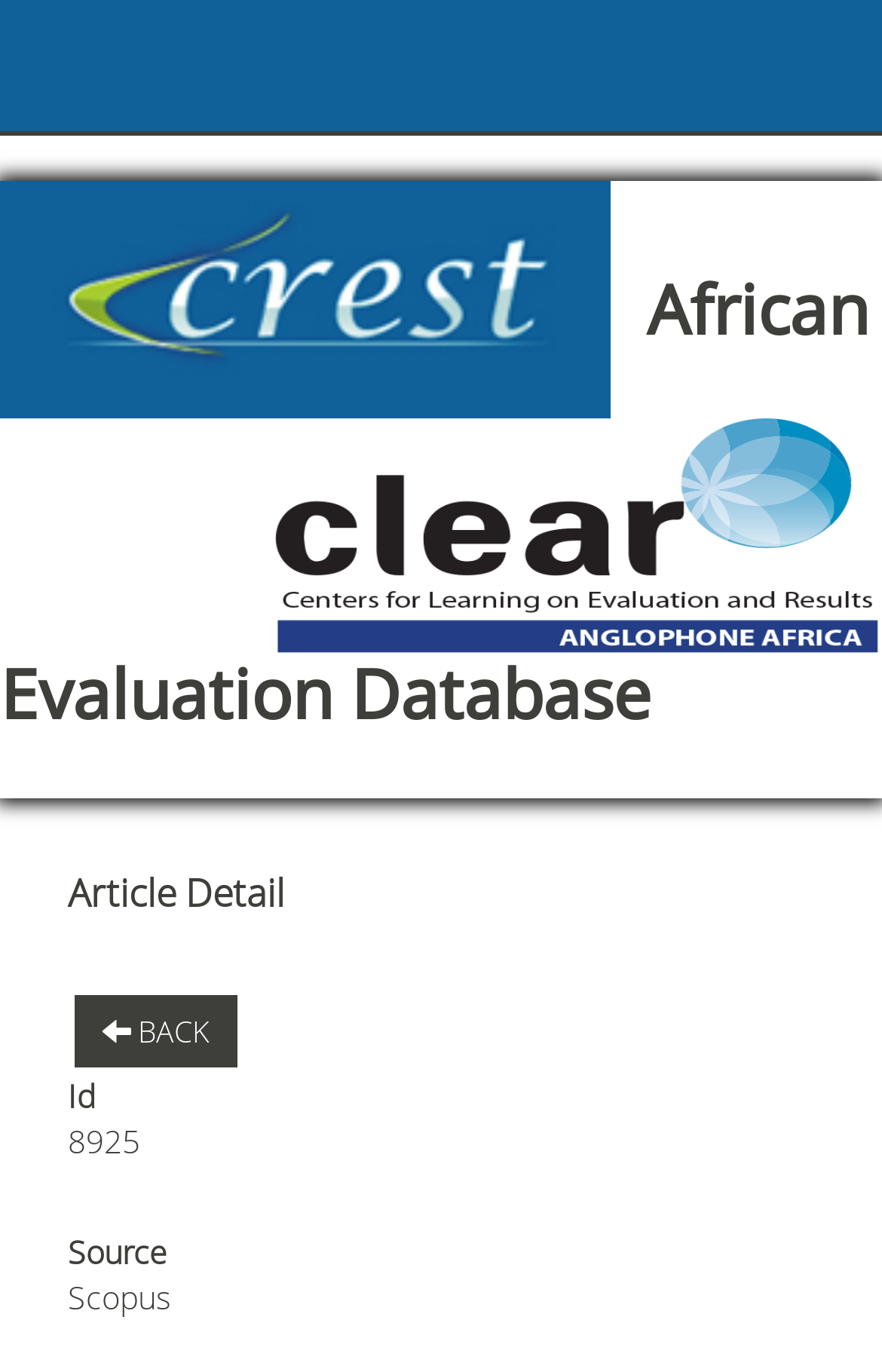Describe the webpage meticulously, covering all significant aspects.

The webpage is titled "African Evaluation Database" and has a main section that occupies most of the page. At the top of the page, there is a header section that spans the entire width, containing two images, one on the left and one on the right, with a heading in the center that displays the title "African Evaluation Database". 

Below the header, there is a section with the title "Article Detail" on the top left. On the same line, but slightly to the right, there is a "BACK" link with an arrow icon, accompanied by a "Back" label. 

Further down, there are three lines of text, each with a label on the left and a value on the right. The labels are "Id", "Source", and the corresponding values are "8925" and "Scopus", respectively. These lines are positioned near the bottom of the page.